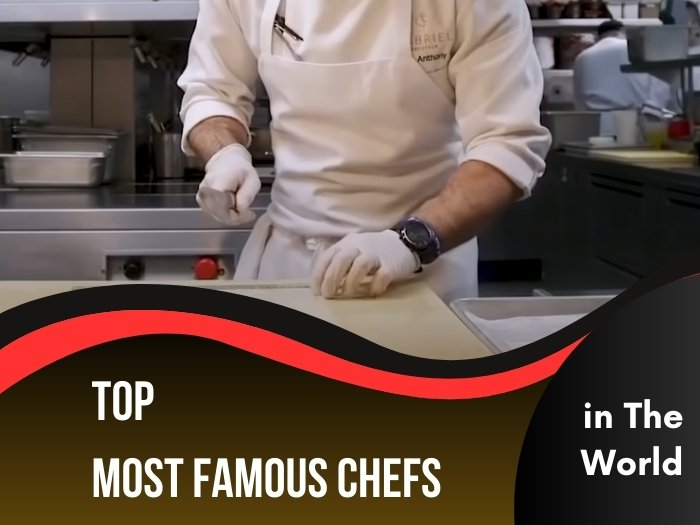What is displayed on the image?
Give a single word or phrase answer based on the content of the image.

Title of famous chefs